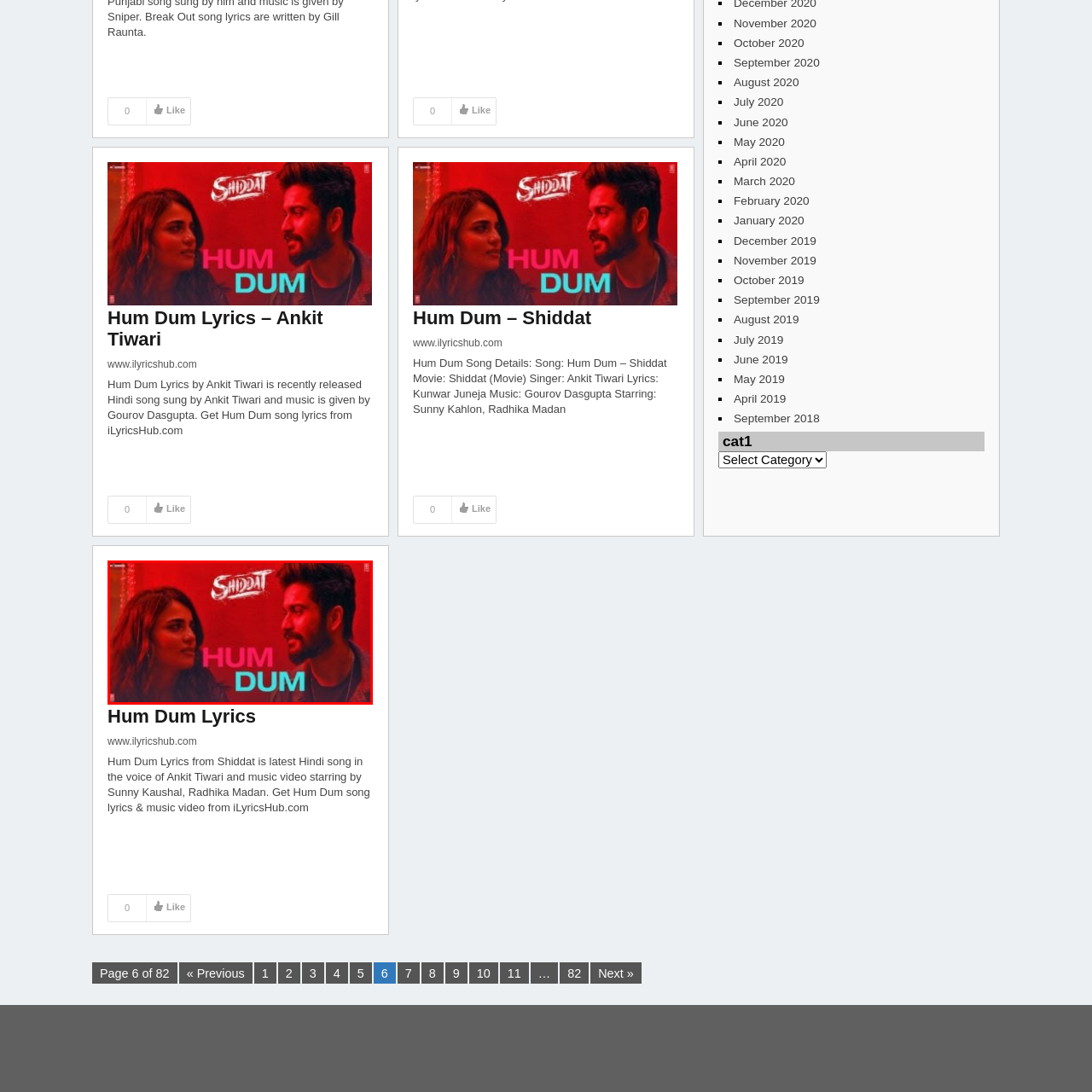Direct your gaze to the image circumscribed by the red boundary and deliver a thorough answer to the following question, drawing from the image's details: 
What is the title of the song featured in the image?

The caption highlights the song title 'HUM DUM' in bold text at the center of the image, indicating that the title of the song featured in the image is indeed 'Hum Dum'.